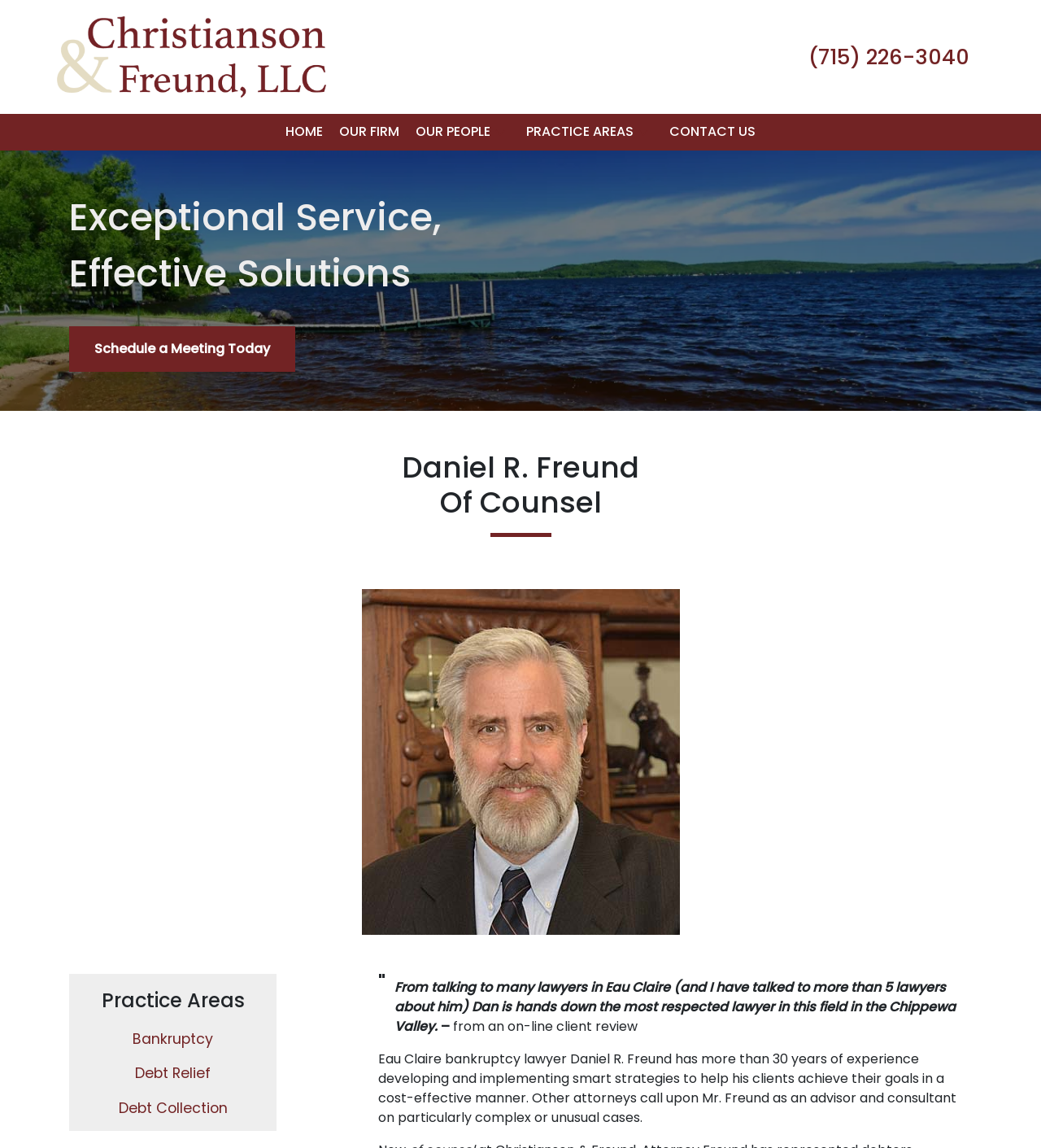Provide a brief response to the question below using a single word or phrase: 
What is the tagline of the attorney?

Exceptional Service, Effective Solutions